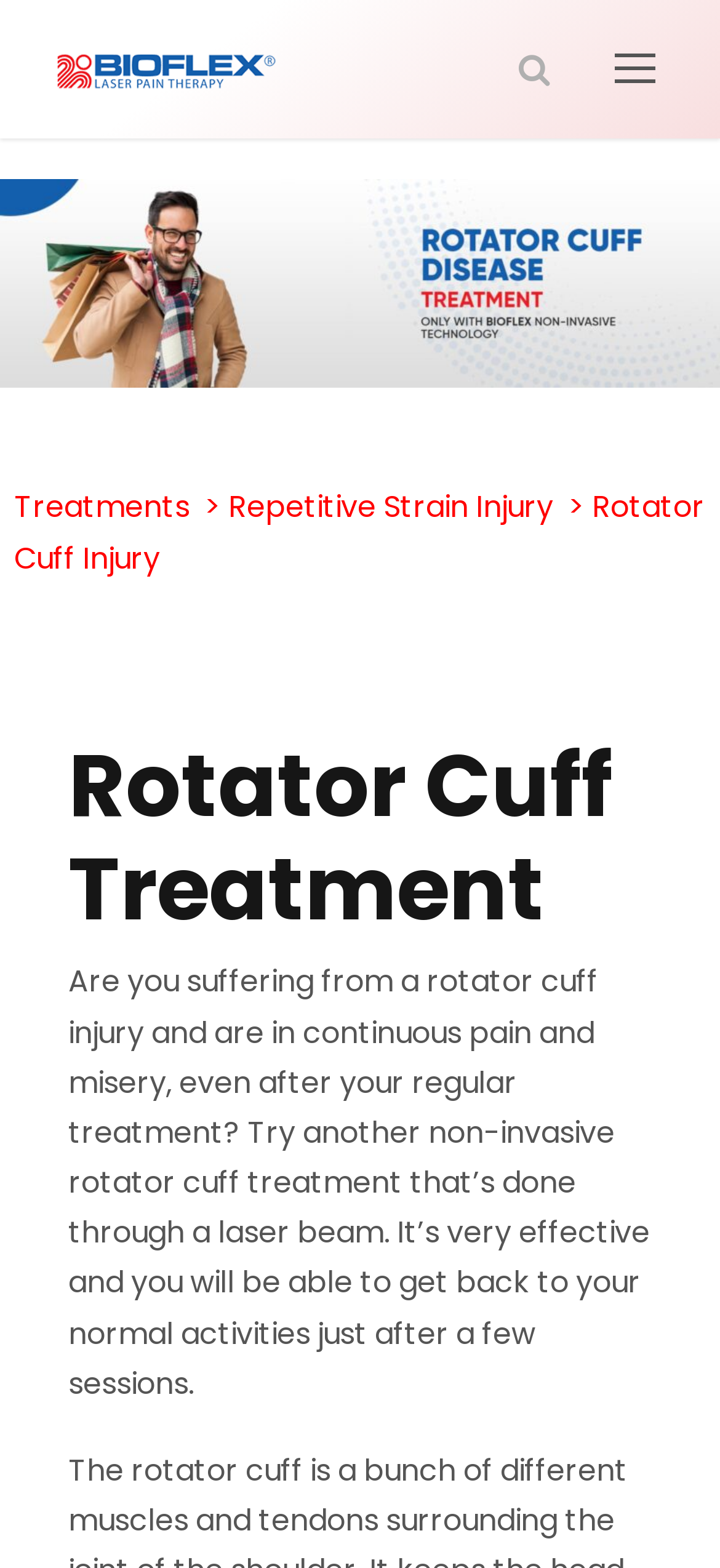Determine the bounding box for the UI element that matches this description: "Treatments".

[0.02, 0.314, 0.226, 0.334]